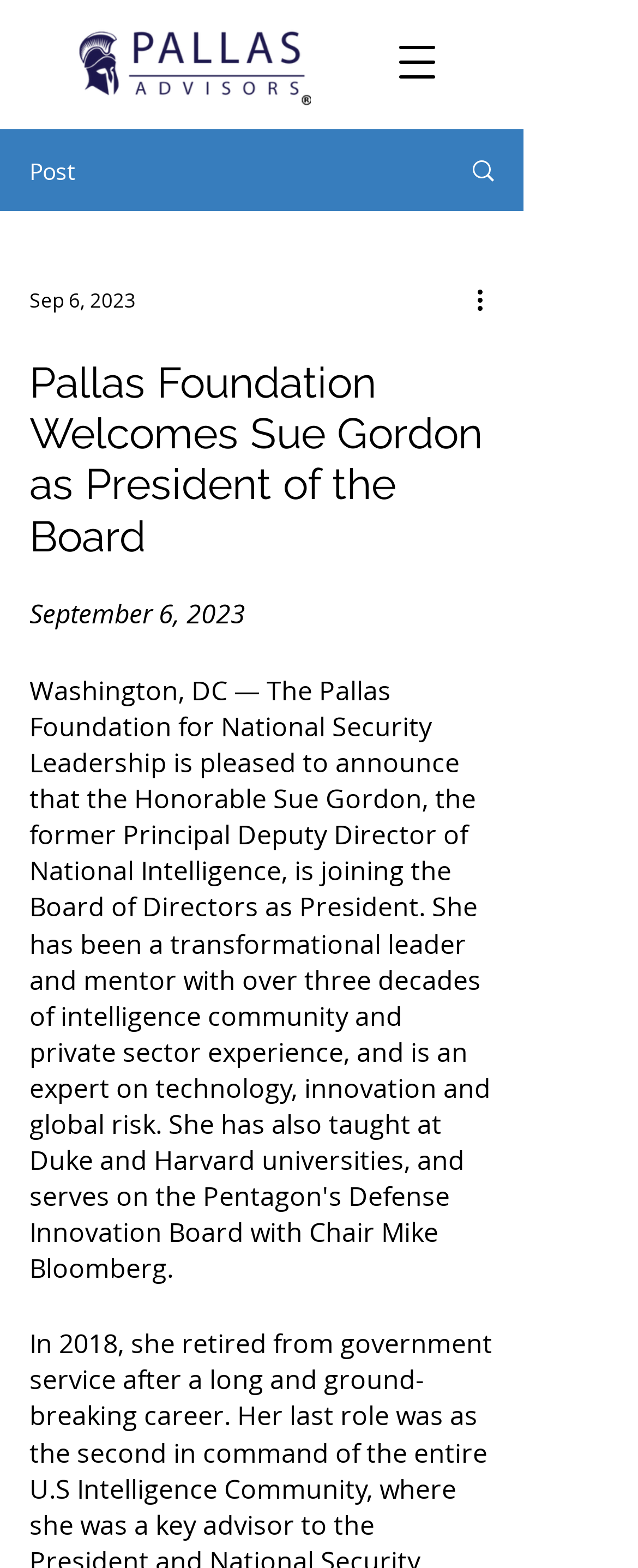Generate the text content of the main headline of the webpage.

Pallas Foundation Welcomes Sue Gordon as President of the Board